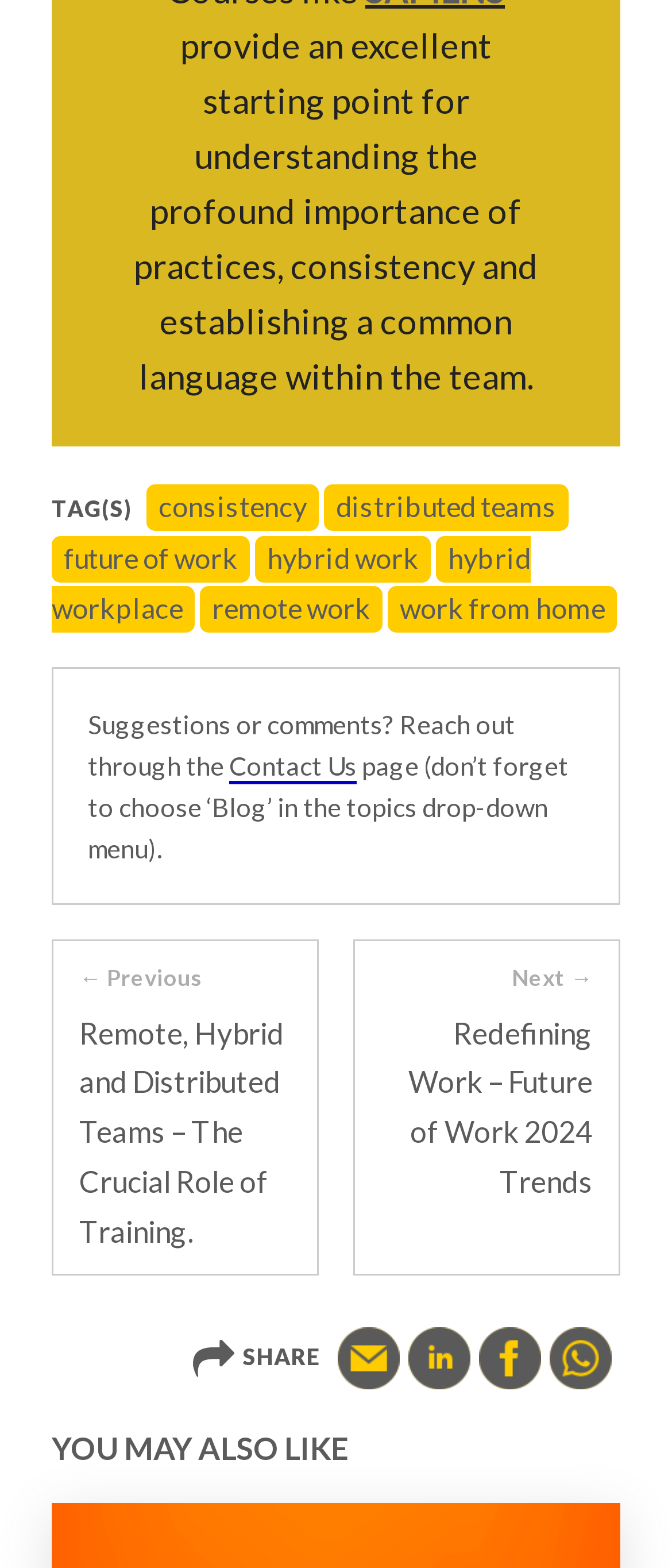What is the purpose of the 'SHARE' button?
Please provide a single word or phrase as the answer based on the screenshot.

To share the blog post